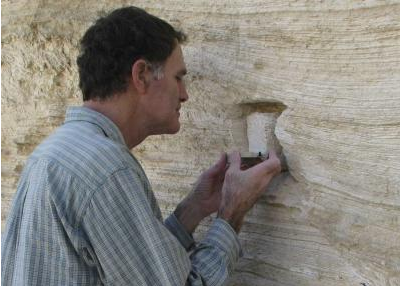Provide a comprehensive description of the image.

The image shows a researcher, Professor Shmuel Marco, who is affiliated with the Department of Geophysics and Planetary Sciences at Tel Aviv University. In this engaging scene, he is delicately examining a geological formation, possibly as part of his work related to geophysics. His focused expression suggests he is studying a specific feature within the sediment, which may play a pivotal role in understanding historical seismic activity. This exploration aligns with his innovative research on a "fossil seismograph," designed to interpret seismic patterns from ancient earthquakes, thus providing insights into the intensity of past events.